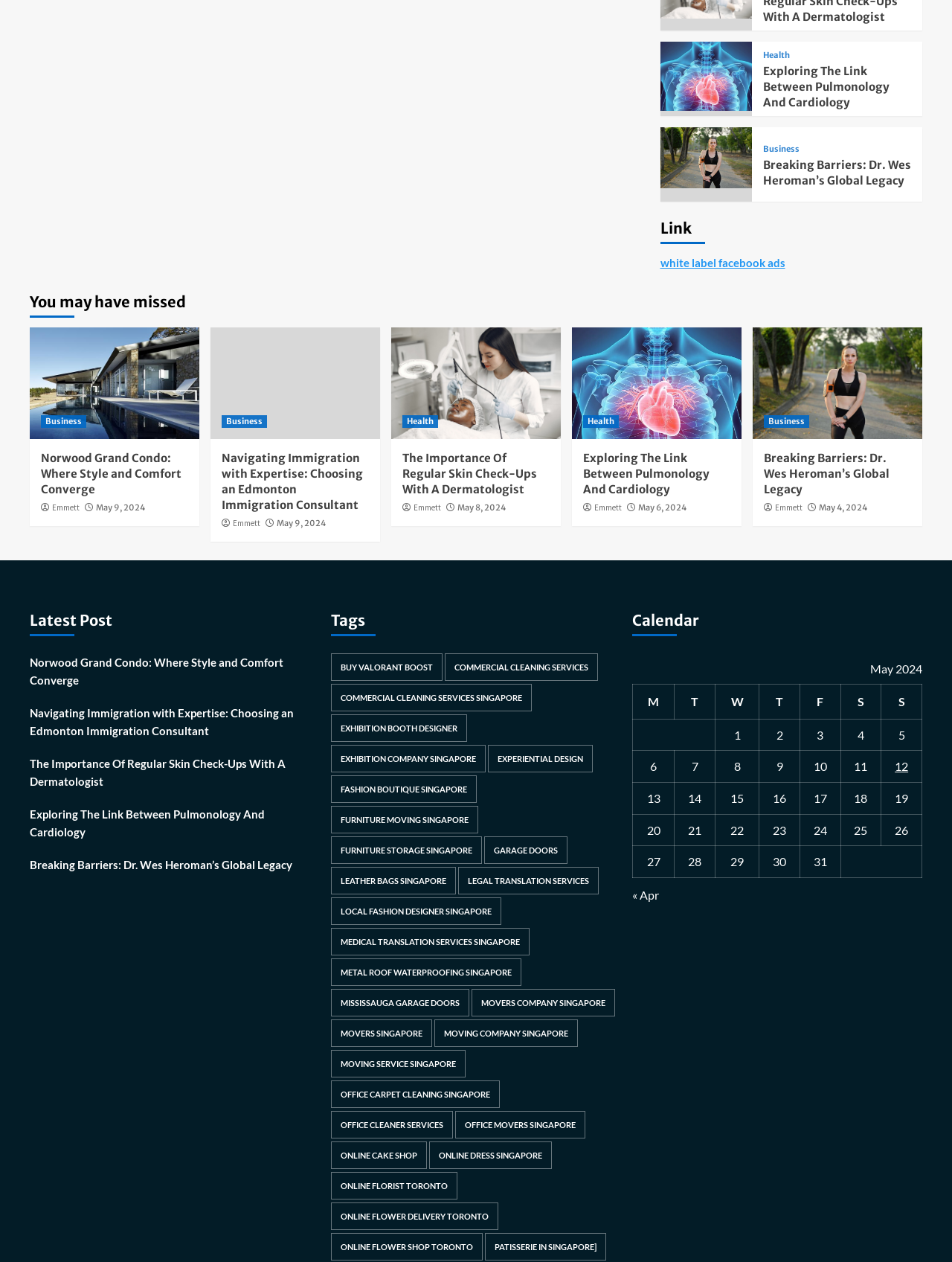Please determine the bounding box coordinates for the UI element described as: "white label facebook ads".

[0.693, 0.203, 0.825, 0.213]